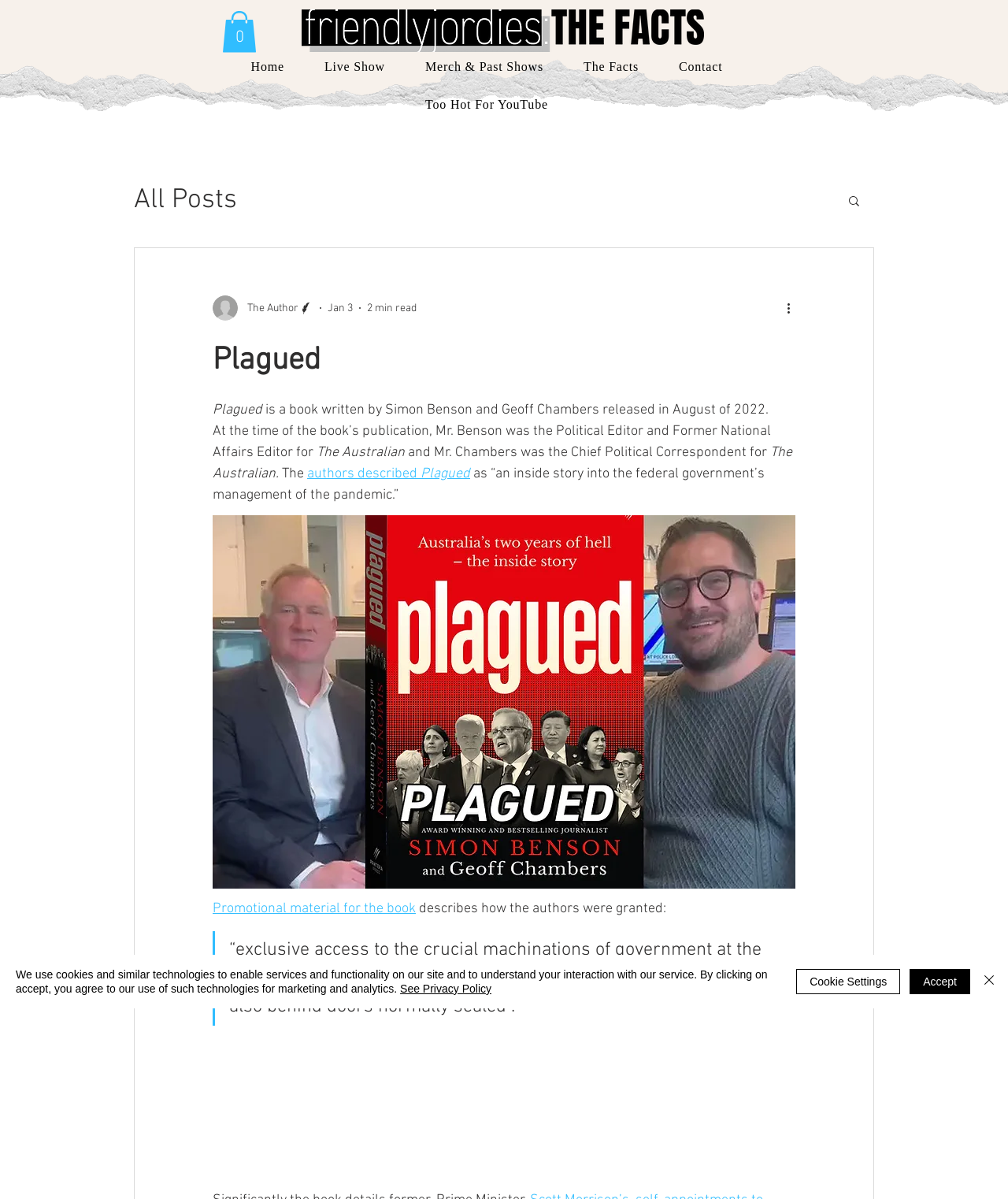Find the bounding box coordinates of the element to click in order to complete this instruction: "View the 'Live Show'". The bounding box coordinates must be four float numbers between 0 and 1, denoted as [left, top, right, bottom].

[0.305, 0.043, 0.399, 0.069]